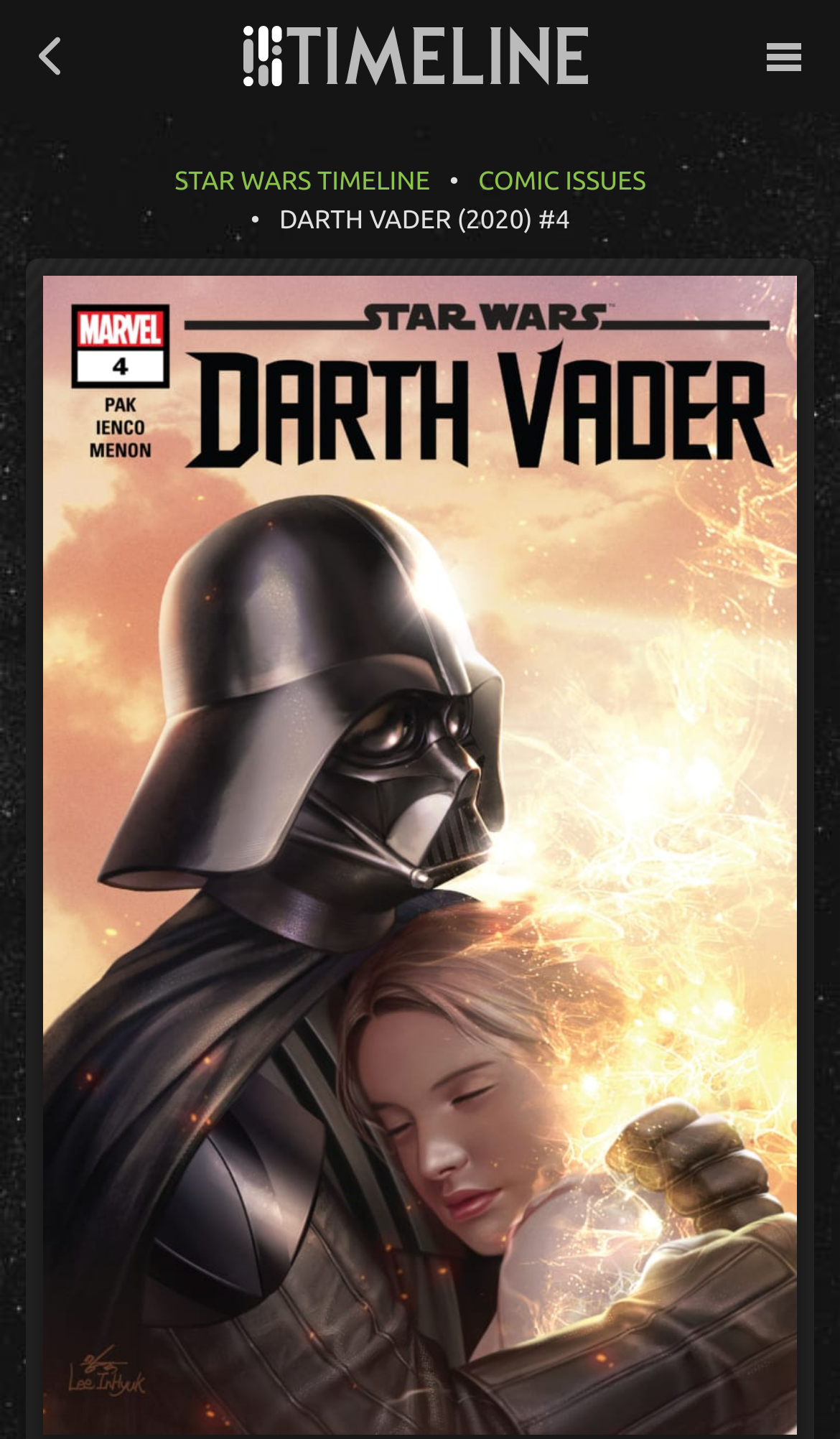What is the name of the image at the top of the page?
Refer to the image and provide a thorough answer to the question.

I found the answer by looking at the image element with the description 'Star Wars Timeline', which is located at the top of the page.